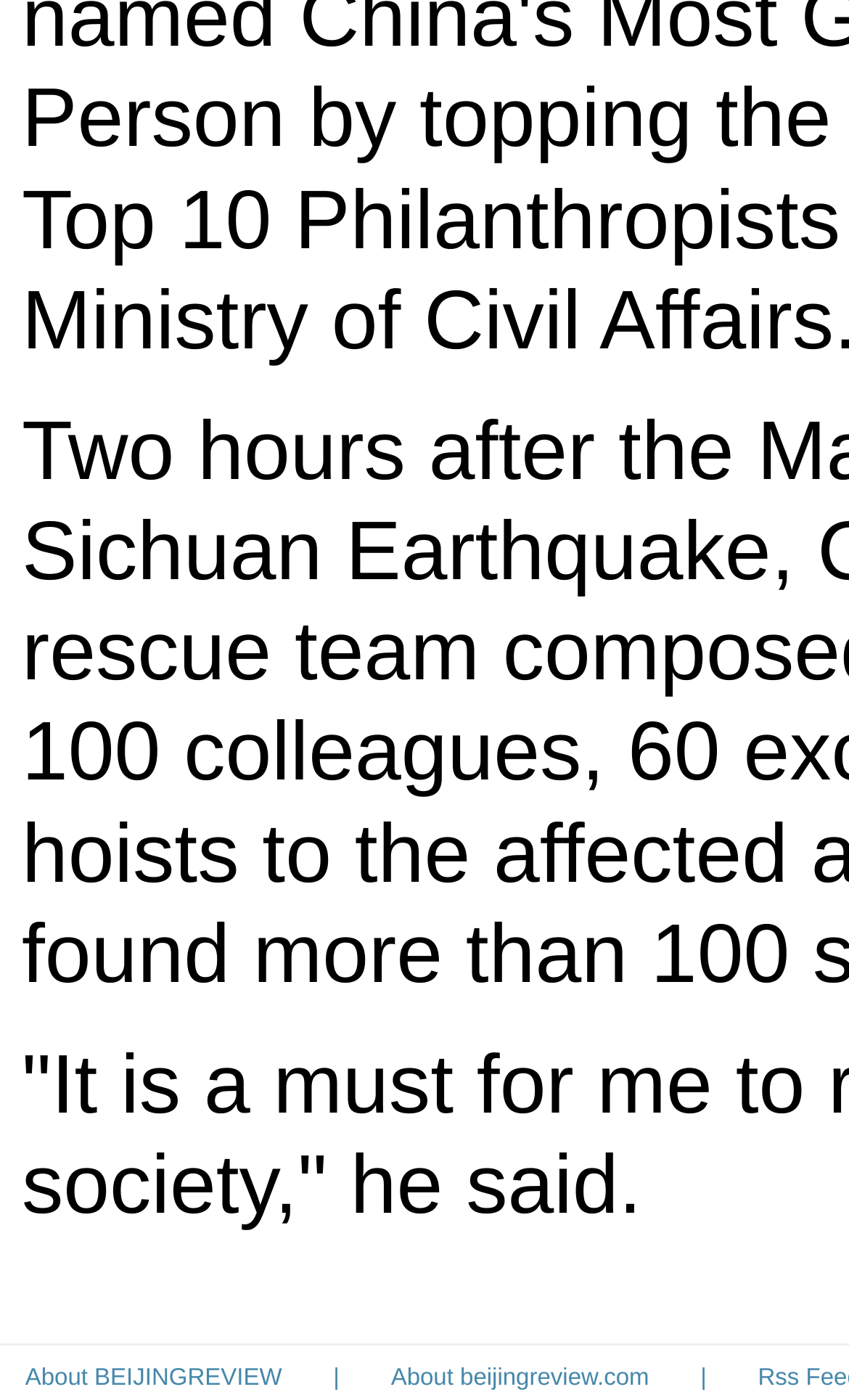Using the provided description: "About BEIJINGREVIEW", find the bounding box coordinates of the corresponding UI element. The output should be four float numbers between 0 and 1, in the format [left, top, right, bottom].

[0.03, 0.976, 0.332, 0.994]